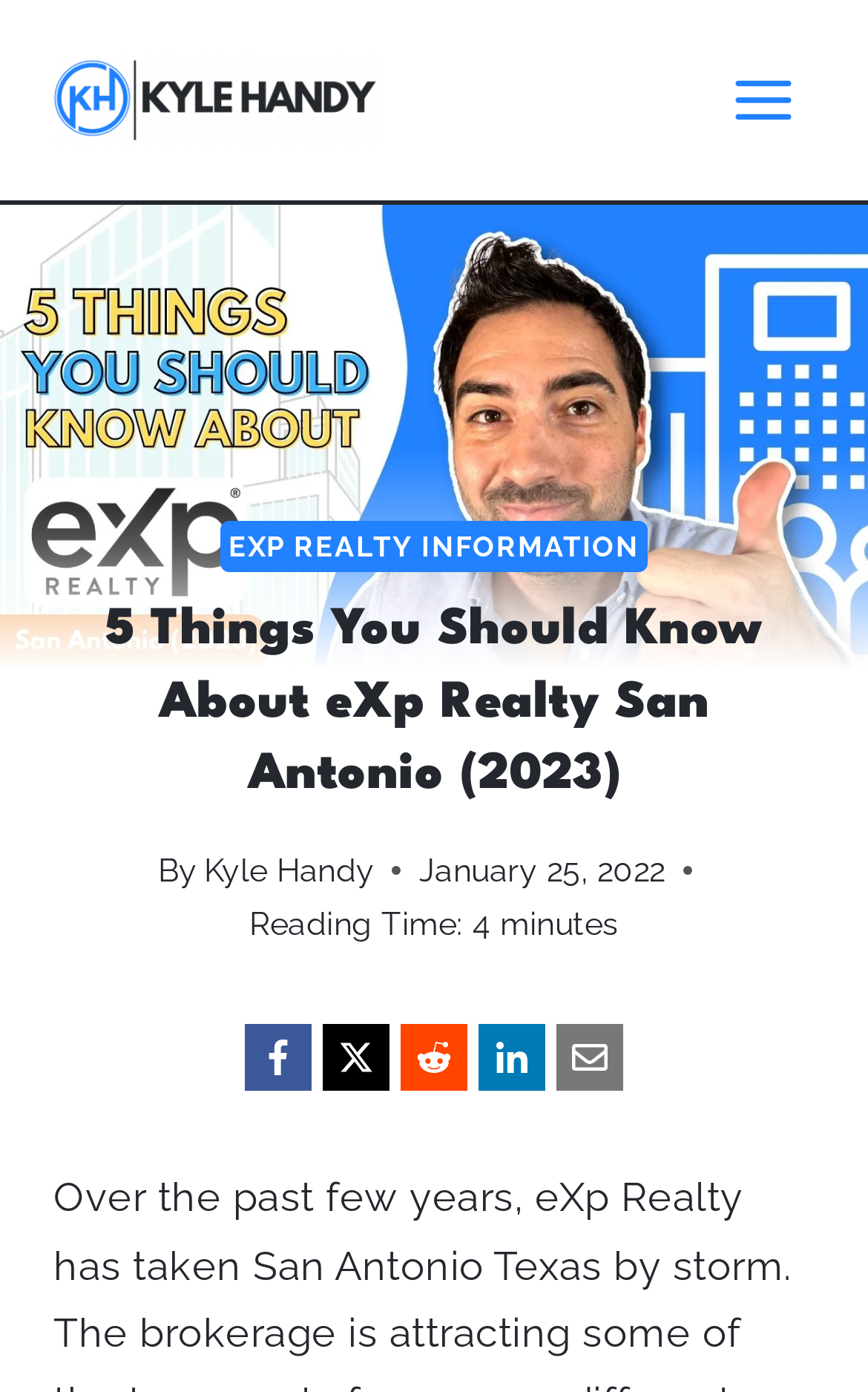Based on the element description, predict the bounding box coordinates (top-left x, top-left y, bottom-right x, bottom-right y) for the UI element in the screenshot: eXp Realty Information

[0.253, 0.374, 0.747, 0.411]